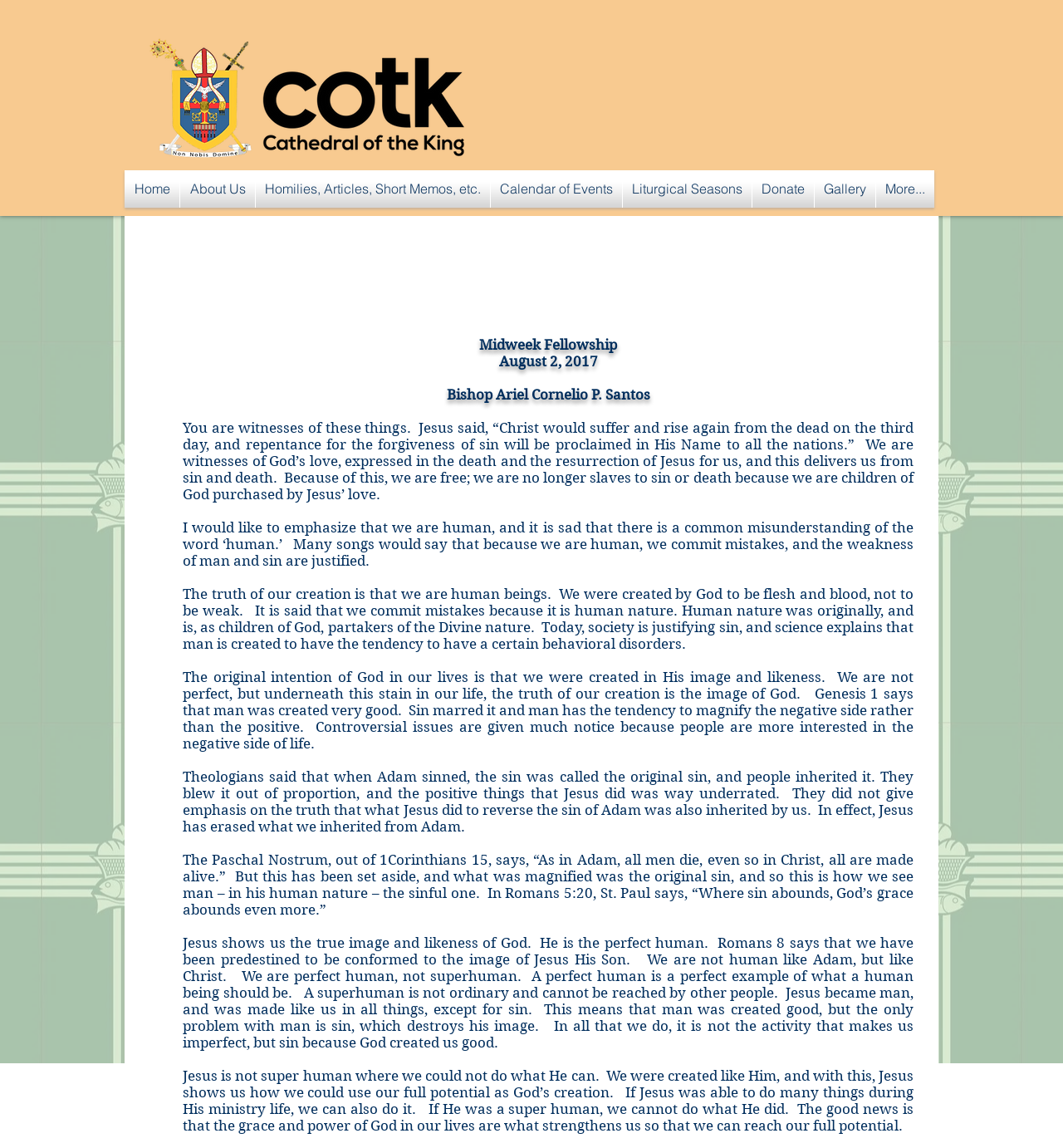Find the bounding box coordinates of the clickable element required to execute the following instruction: "Click the 'Gallery' link". Provide the coordinates as four float numbers between 0 and 1, i.e., [left, top, right, bottom].

[0.766, 0.148, 0.823, 0.181]